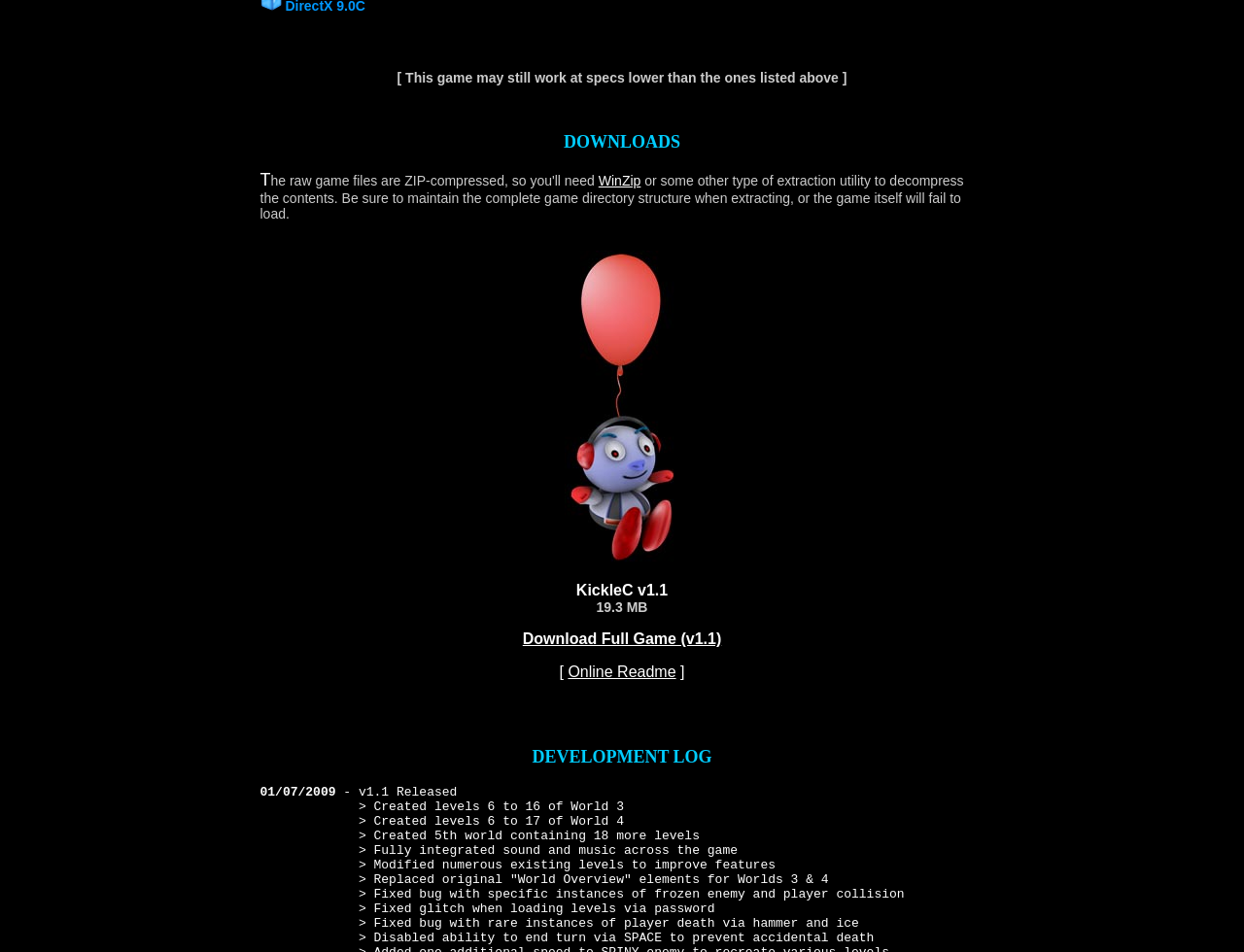What is the size of the full game download?
Please provide a single word or phrase as your answer based on the screenshot.

19.3 MB